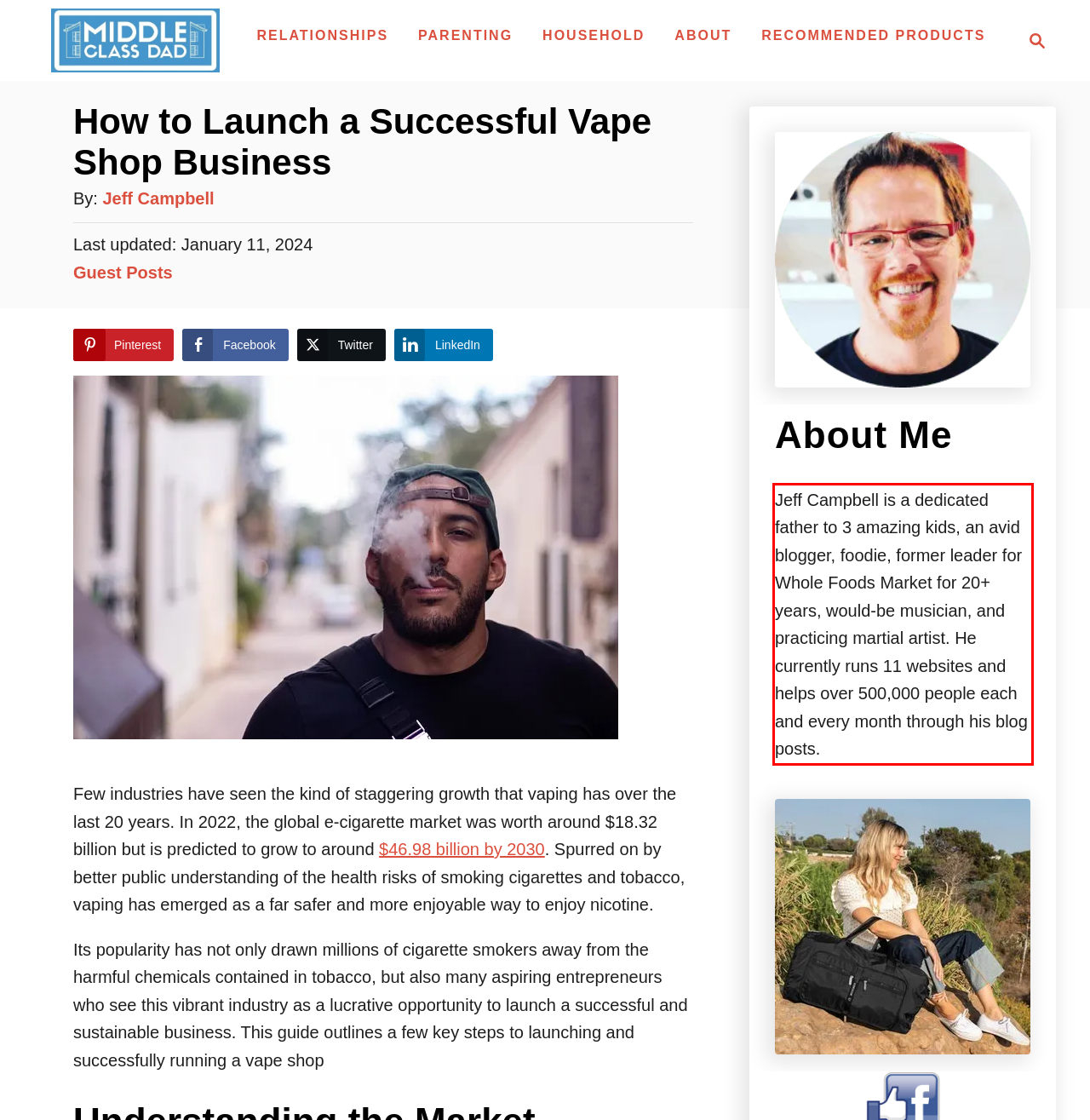Given a webpage screenshot, locate the red bounding box and extract the text content found inside it.

Jeff Campbell is a dedicated father to 3 amazing kids, an avid blogger, foodie, former leader for Whole Foods Market for 20+ years, would-be musician, and practicing martial artist. He currently runs 11 websites and helps over 500,000 people each and every month through his blog posts.